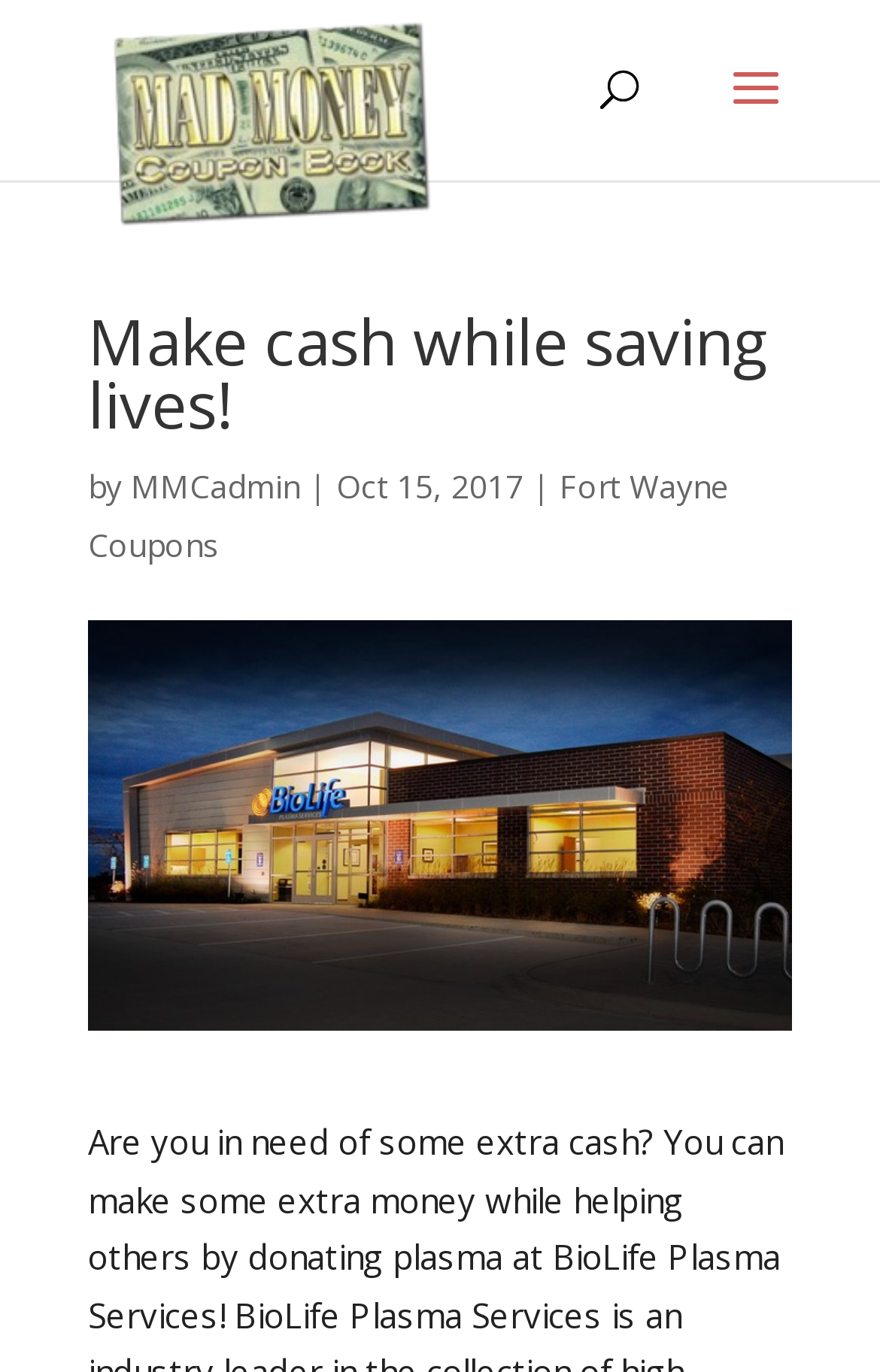What is the purpose of the search bar?
Please analyze the image and answer the question with as much detail as possible.

The search bar is located at the top of the webpage and is likely used to search for specific coupons or deals within the Mad Money Coupon Book.